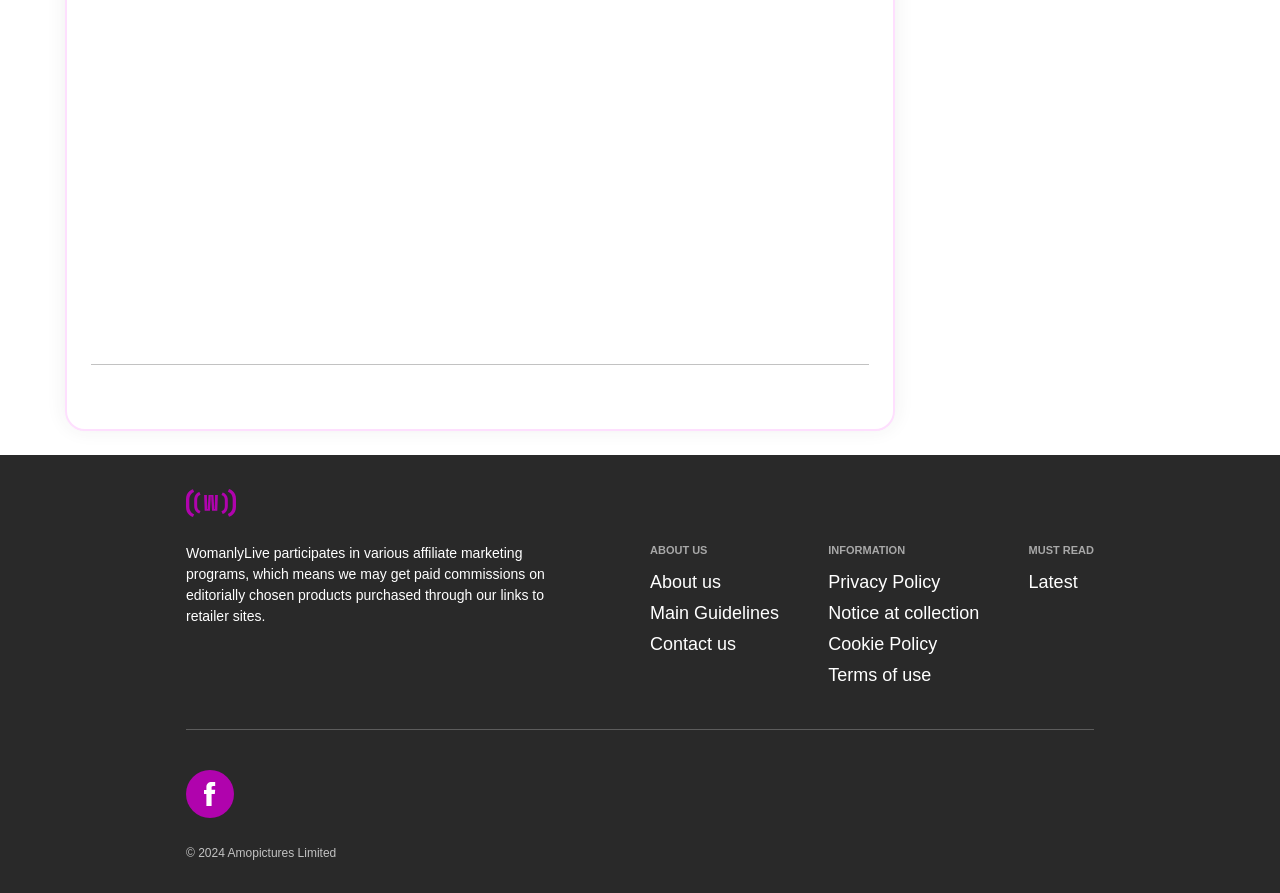Please determine the bounding box coordinates of the section I need to click to accomplish this instruction: "Click the logo".

[0.145, 0.547, 0.855, 0.578]